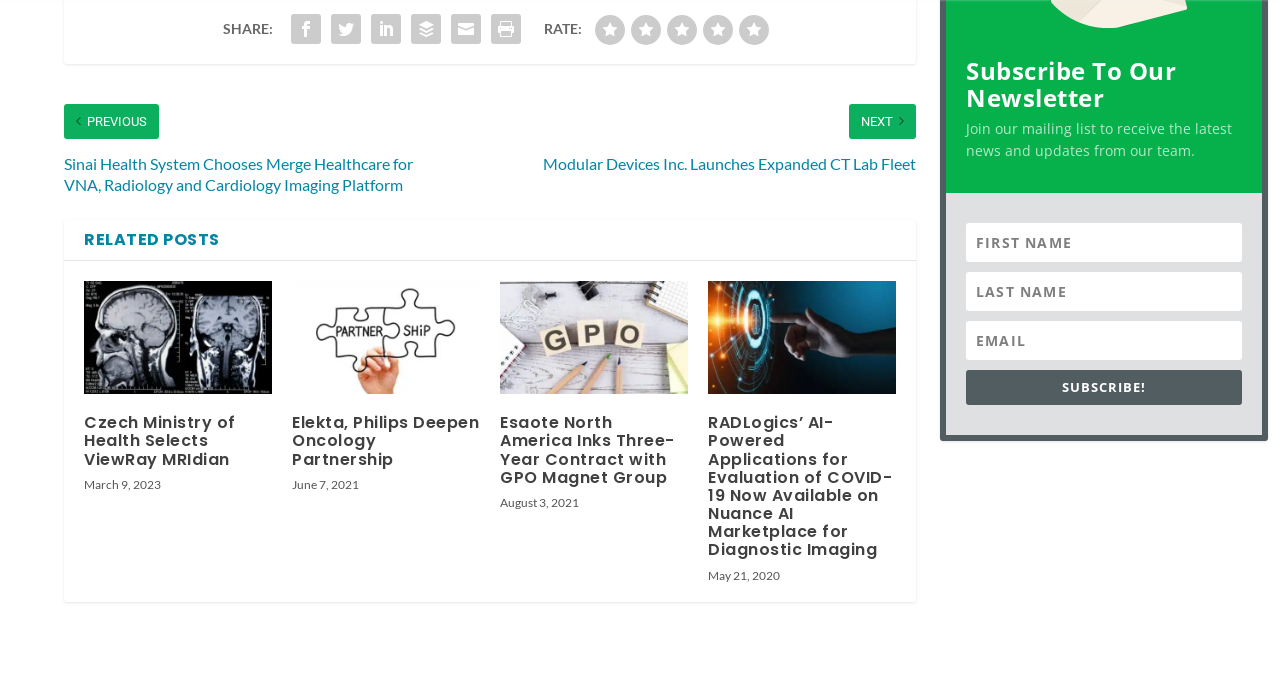Using the given element description, provide the bounding box coordinates (top-left x, top-left y, bottom-right x, bottom-right y) for the corresponding UI element in the screenshot: serious diet pills

None